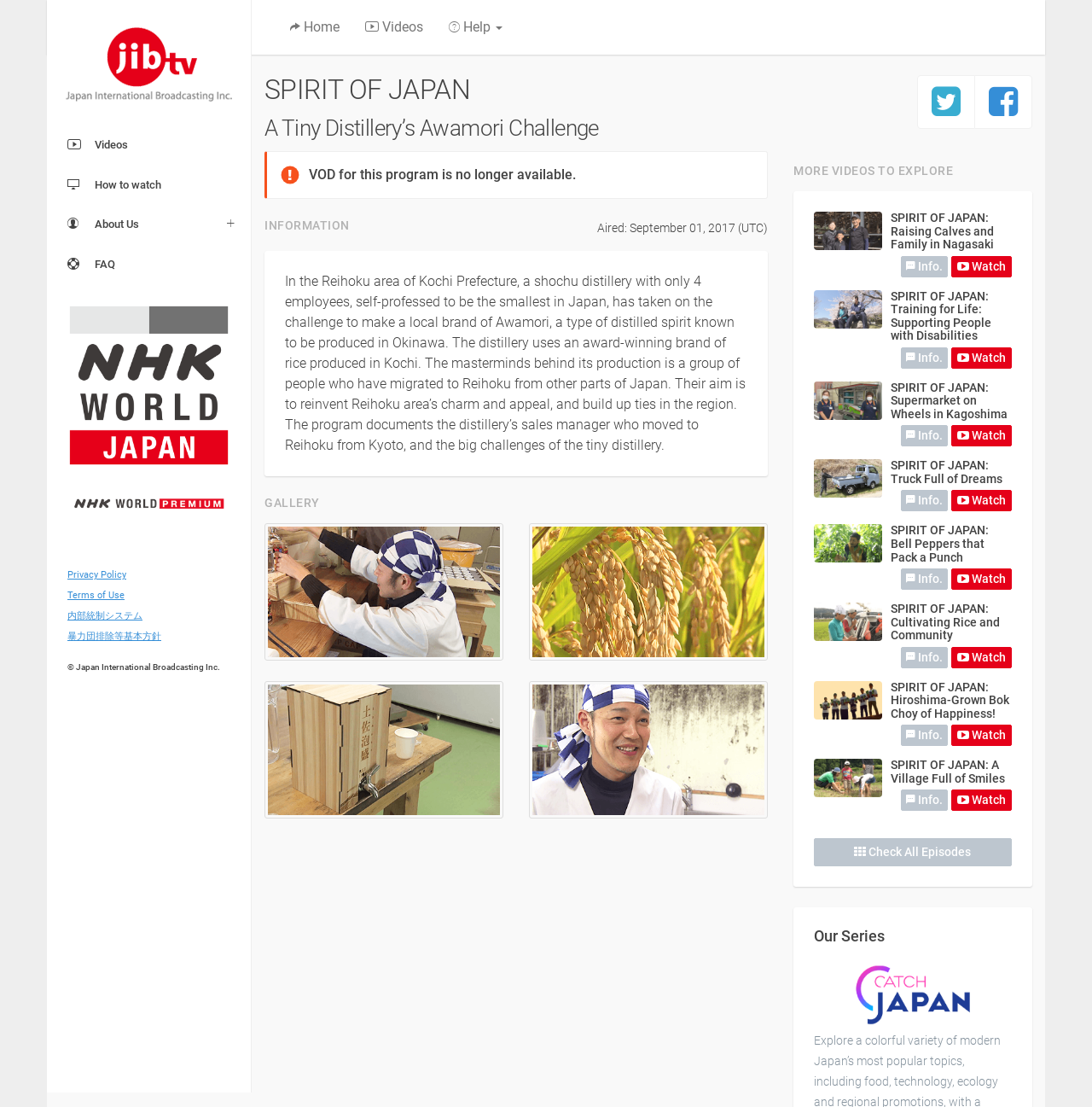Please identify the bounding box coordinates of the clickable area that will fulfill the following instruction: "Click the 'Videos' link". The coordinates should be in the format of four float numbers between 0 and 1, i.e., [left, top, right, bottom].

[0.043, 0.113, 0.23, 0.148]